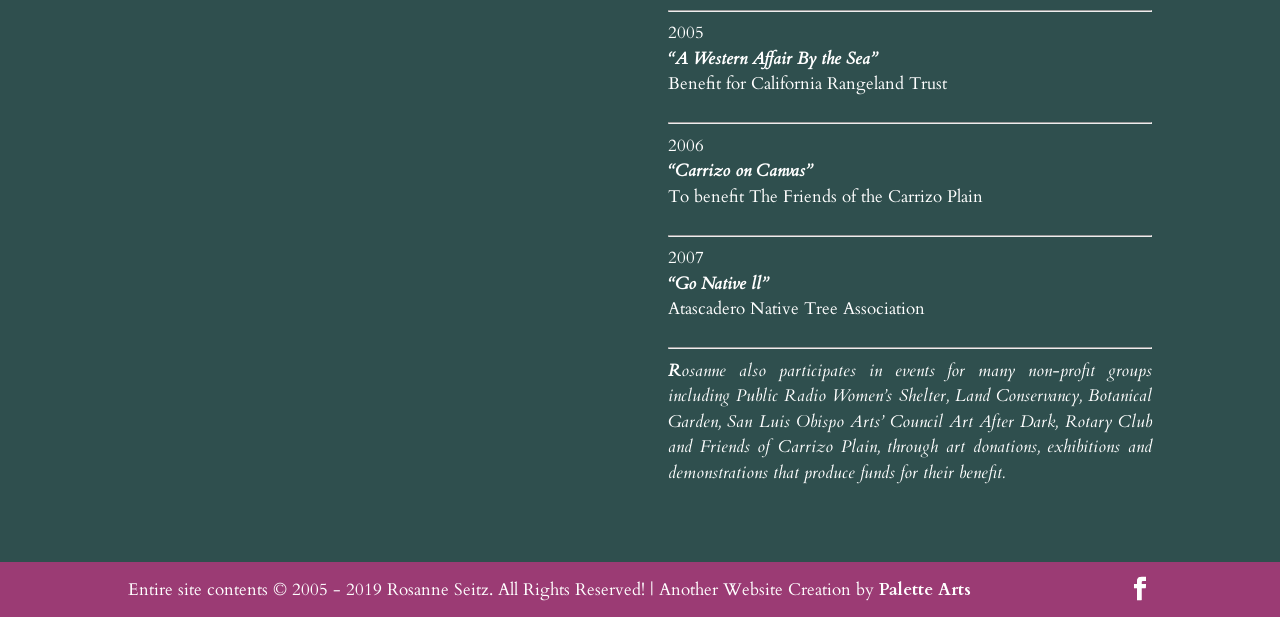From the webpage screenshot, predict the bounding box of the UI element that matches this description: "Palette Arts".

[0.687, 0.937, 0.759, 0.974]